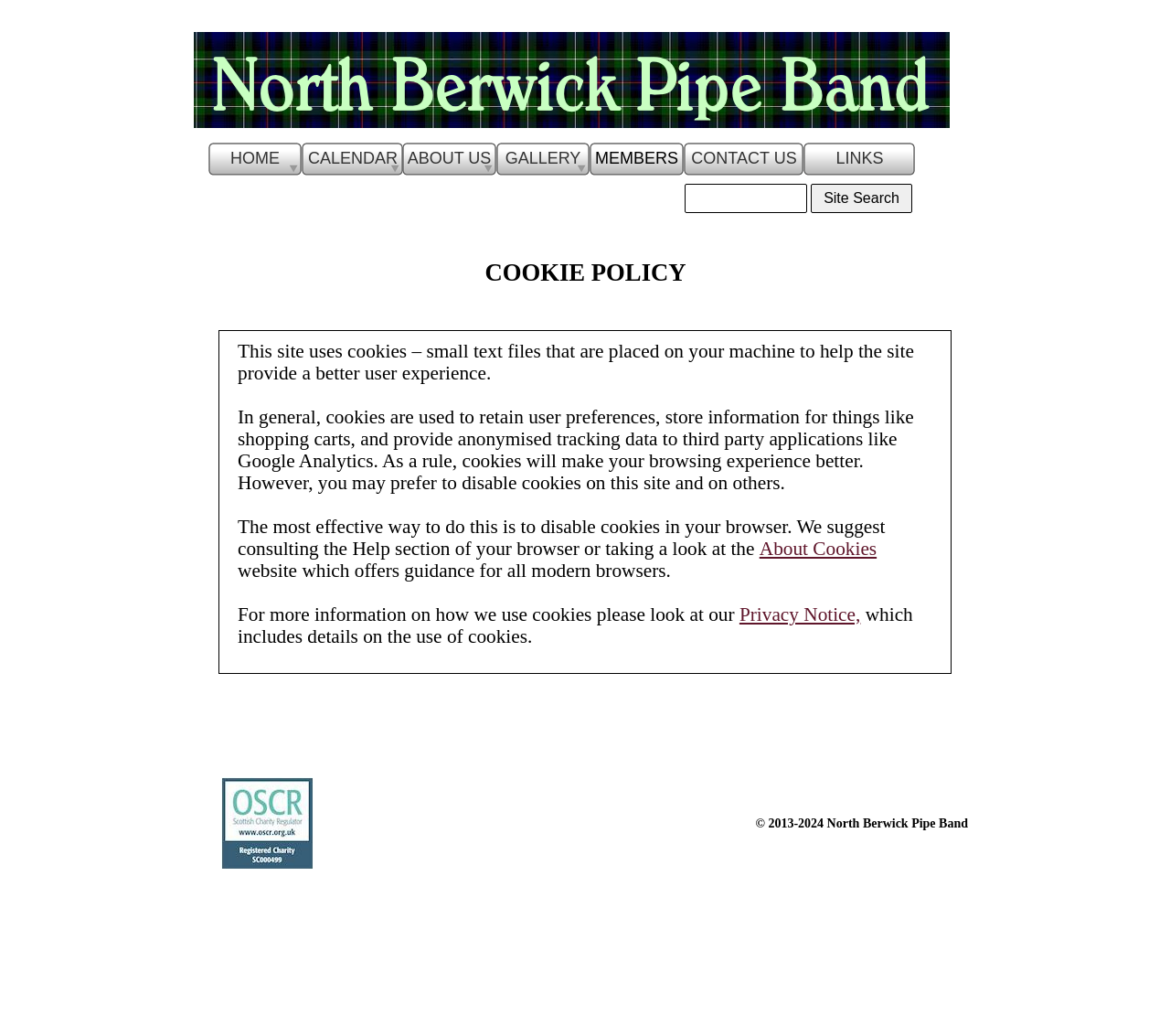Can you show the bounding box coordinates of the region to click on to complete the task described in the instruction: "Read the article about Blueface's net worth"?

None